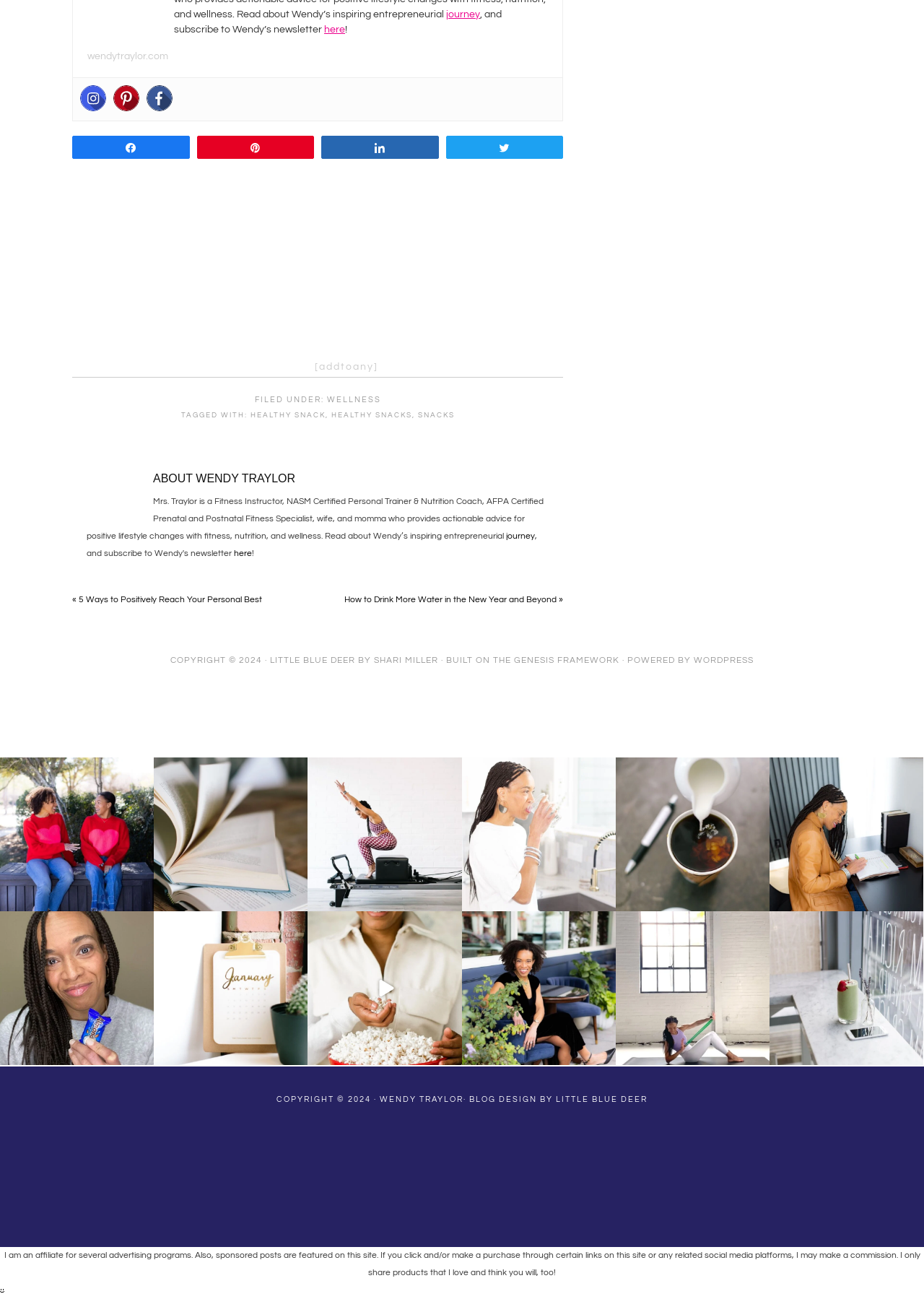Find the bounding box coordinates for the UI element whose description is: "Shari Miller". The coordinates should be four float numbers between 0 and 1, in the format [left, top, right, bottom].

[0.405, 0.505, 0.474, 0.512]